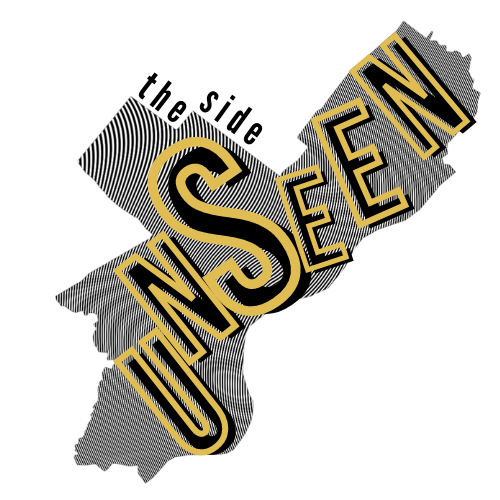What is the theme of the image 'The Side Unseen'?
Examine the image closely and answer the question with as much detail as possible.

The caption explains that the image 'The Side Unseen' hints at themes of visibility, perspective, and the experiences overlooked during the COVID-19 pandemic, which suggests that the theme of the image is related to visibility and perspective.